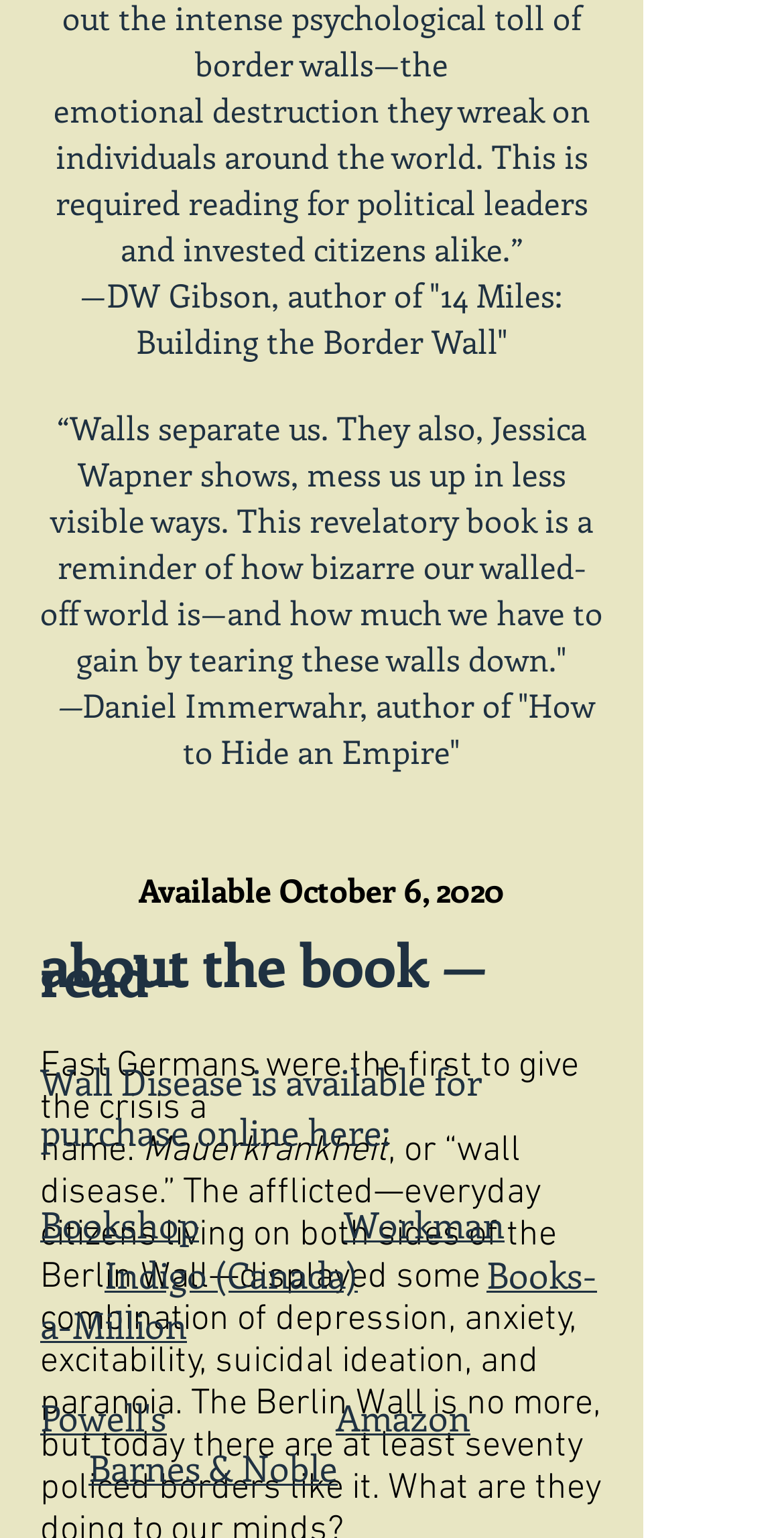Given the webpage screenshot and the description, determine the bounding box coordinates (top-left x, top-left y, bottom-right x, bottom-right y) that define the location of the UI element matching this description: Barnes & Noble

[0.113, 0.939, 0.431, 0.97]